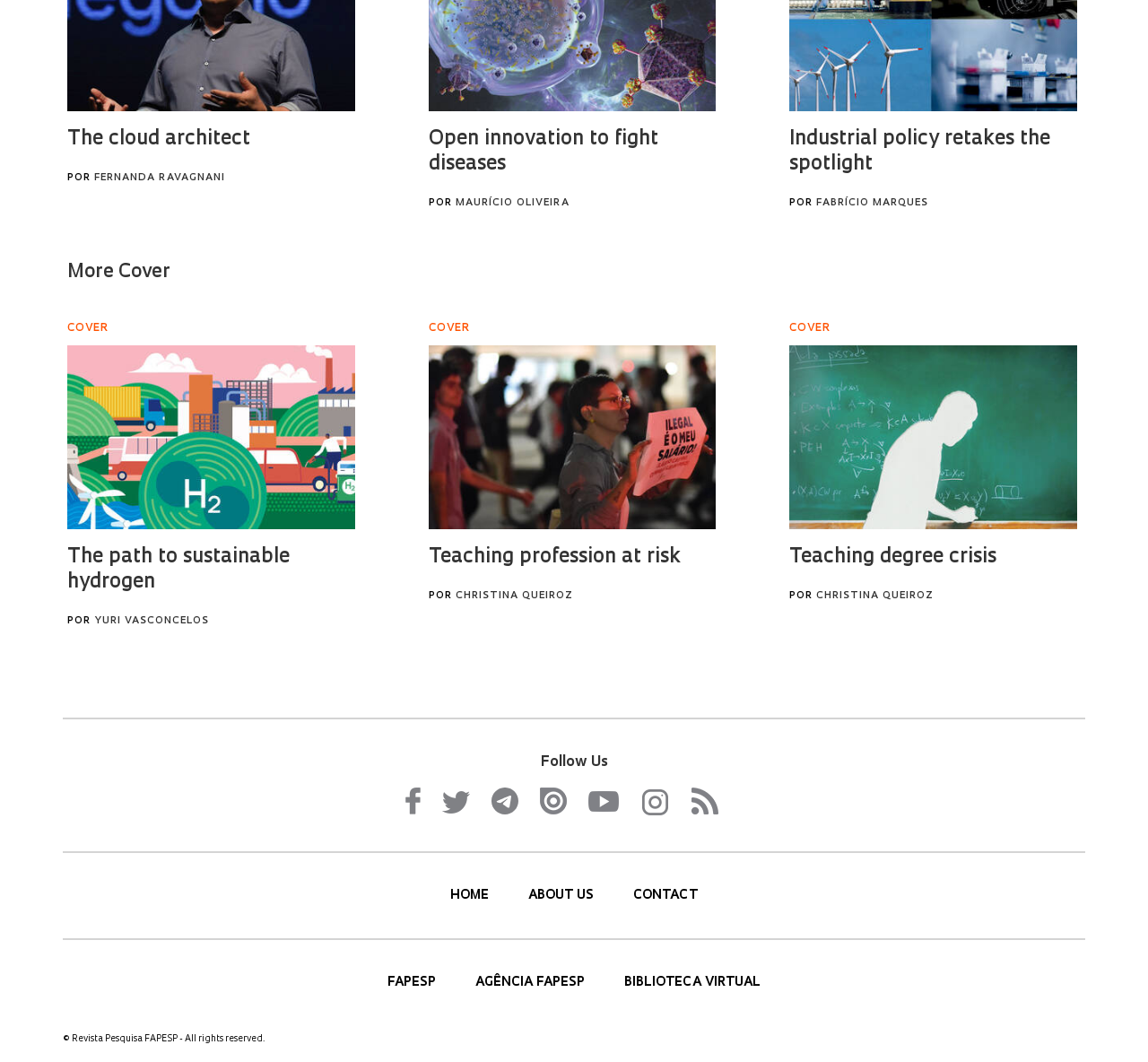What is the last link in the footer section?
Using the image as a reference, give a one-word or short phrase answer.

BIBLIOTECA VIRTUAL